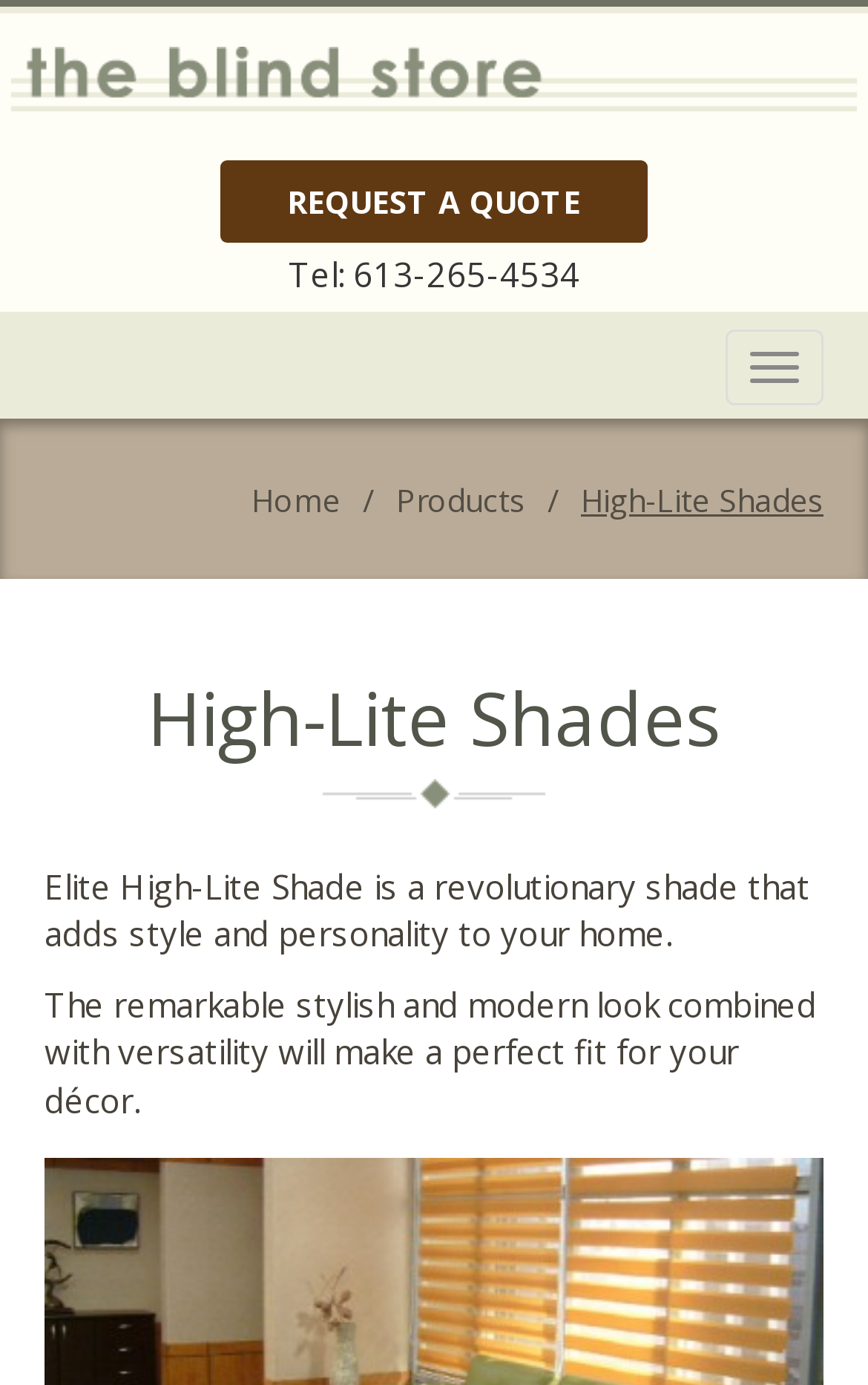Answer the question using only one word or a concise phrase: What is the style of the Elite High-Lite Shade?

Modern